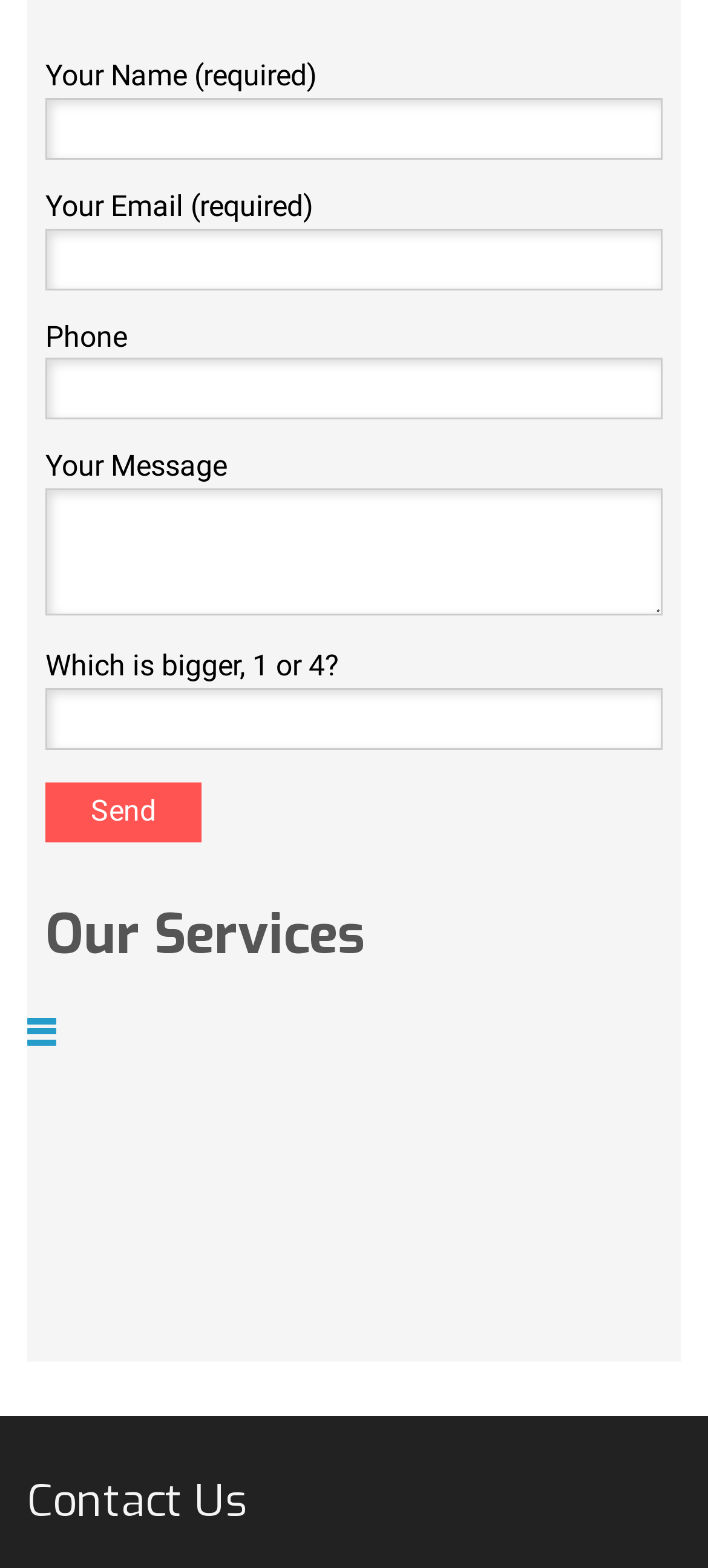Use a single word or phrase to answer the question: How many links are on the webpage?

2